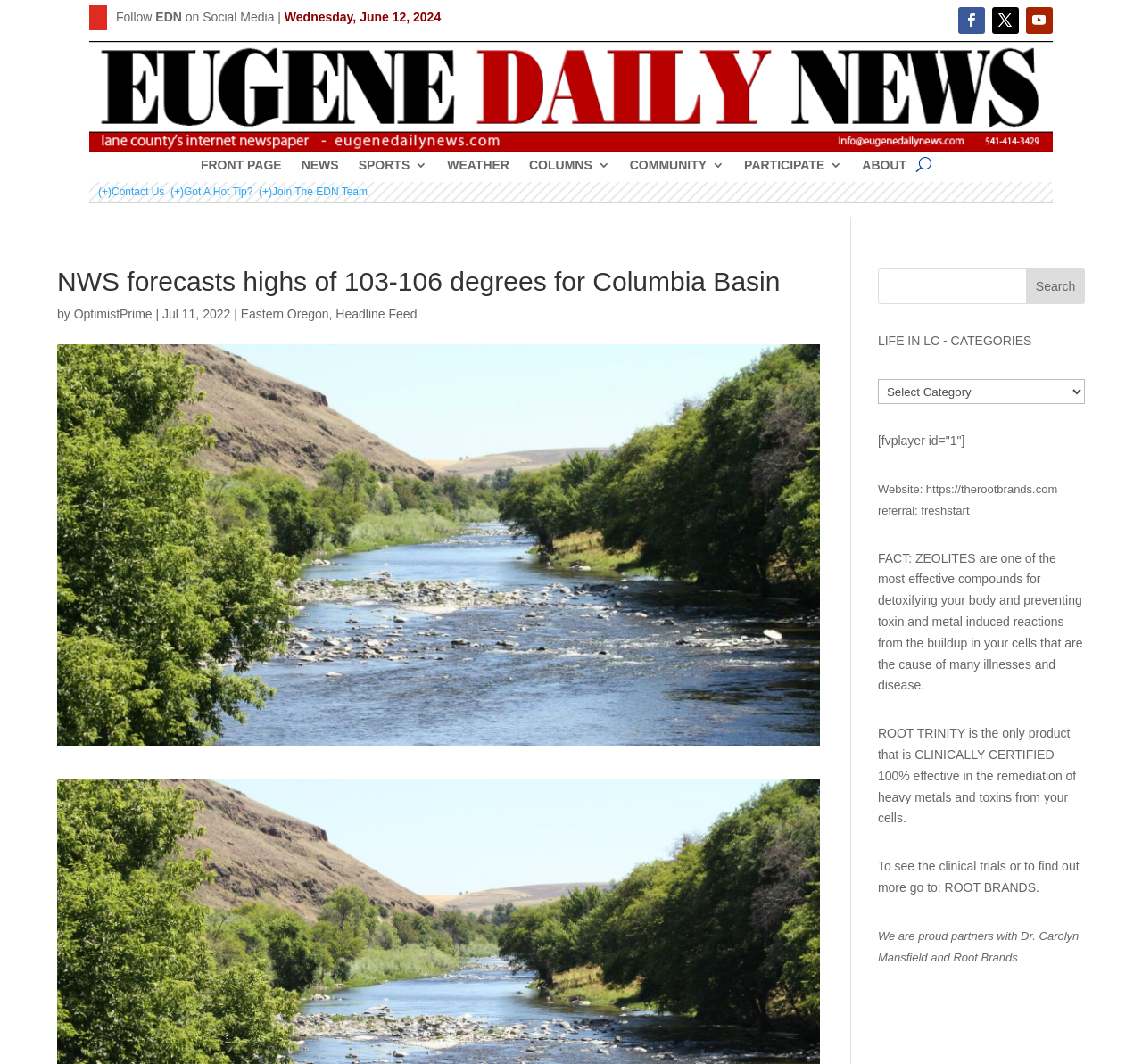What is the purpose of the ROOT TRINITY product?
Refer to the image and provide a one-word or short phrase answer.

detoxifying the body